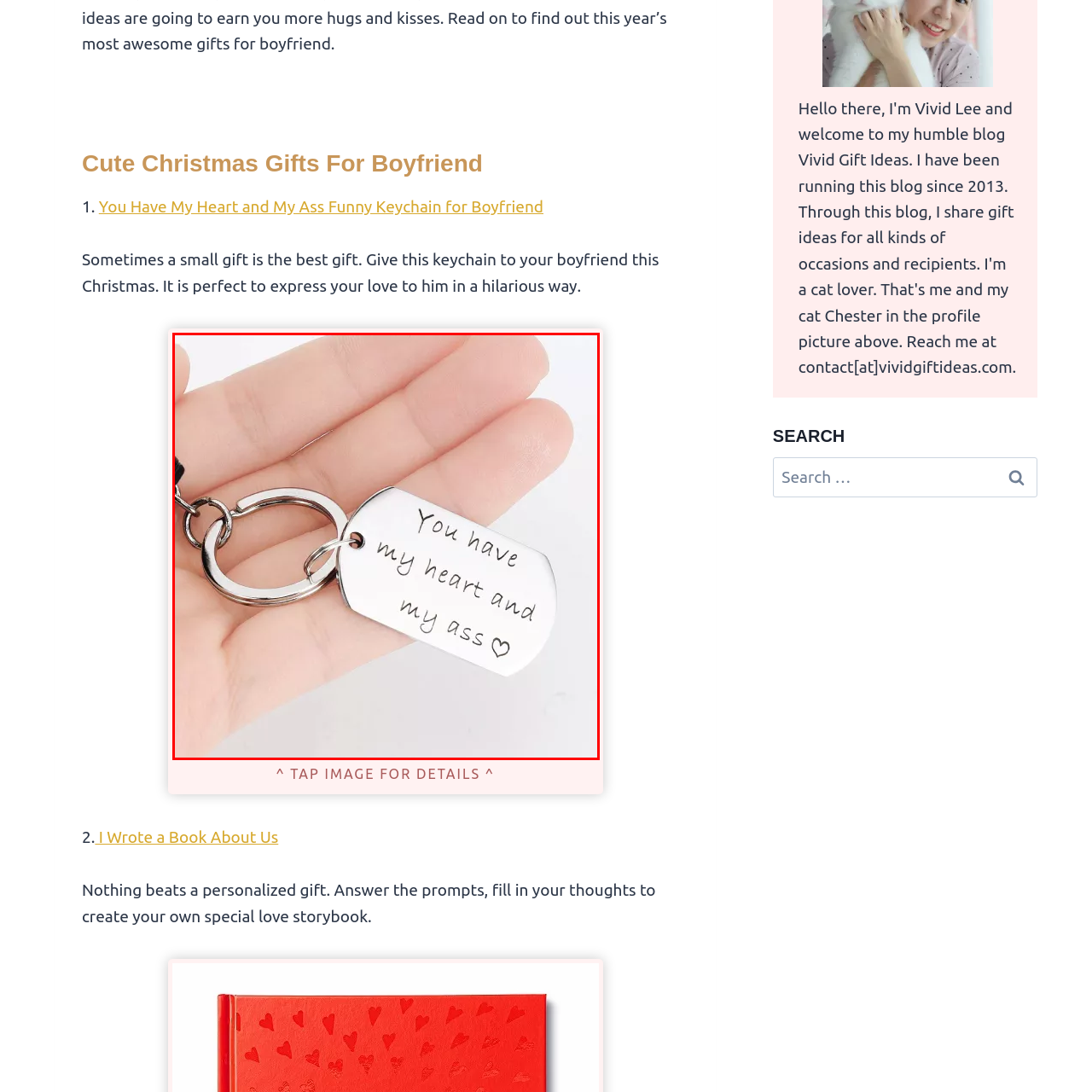Provide an in-depth caption for the picture enclosed by the red frame.

This image showcases a humorous keychain designed for a boyfriend, featuring the playful inscription: "You have my heart and my ass." The keychain is elegantly crafted with a shiny finish, positioned in a person's hand to illustrate its size and charm. This lighthearted gift is perfect for the holiday season, emphasizing love with a touch of humor. It's an ideal choice to express affection in a fun and memorable way, making it a thoughtful and unique Christmas gift option.